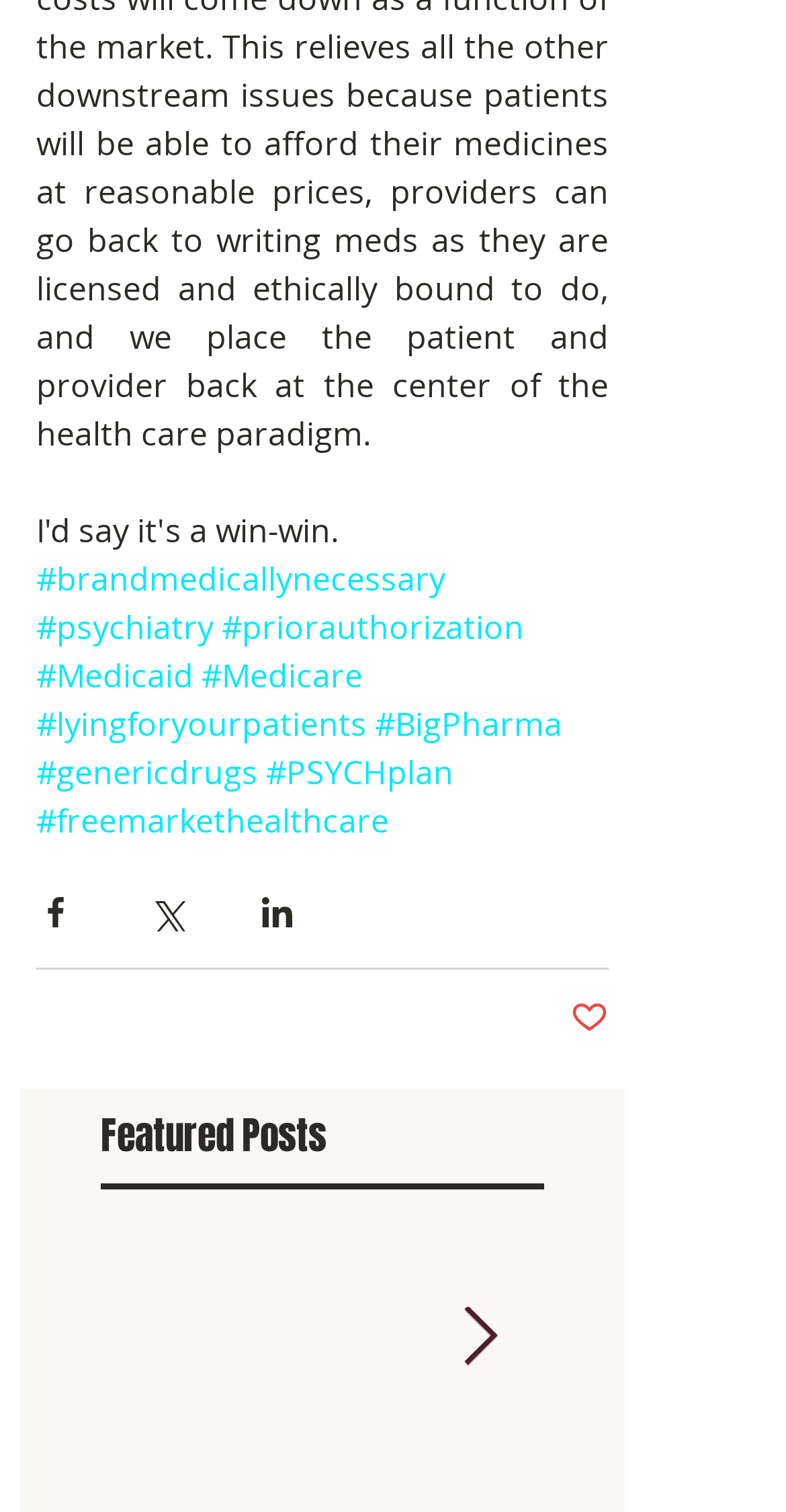Please determine the bounding box coordinates of the section I need to click to accomplish this instruction: "Share via Facebook".

[0.046, 0.591, 0.095, 0.616]